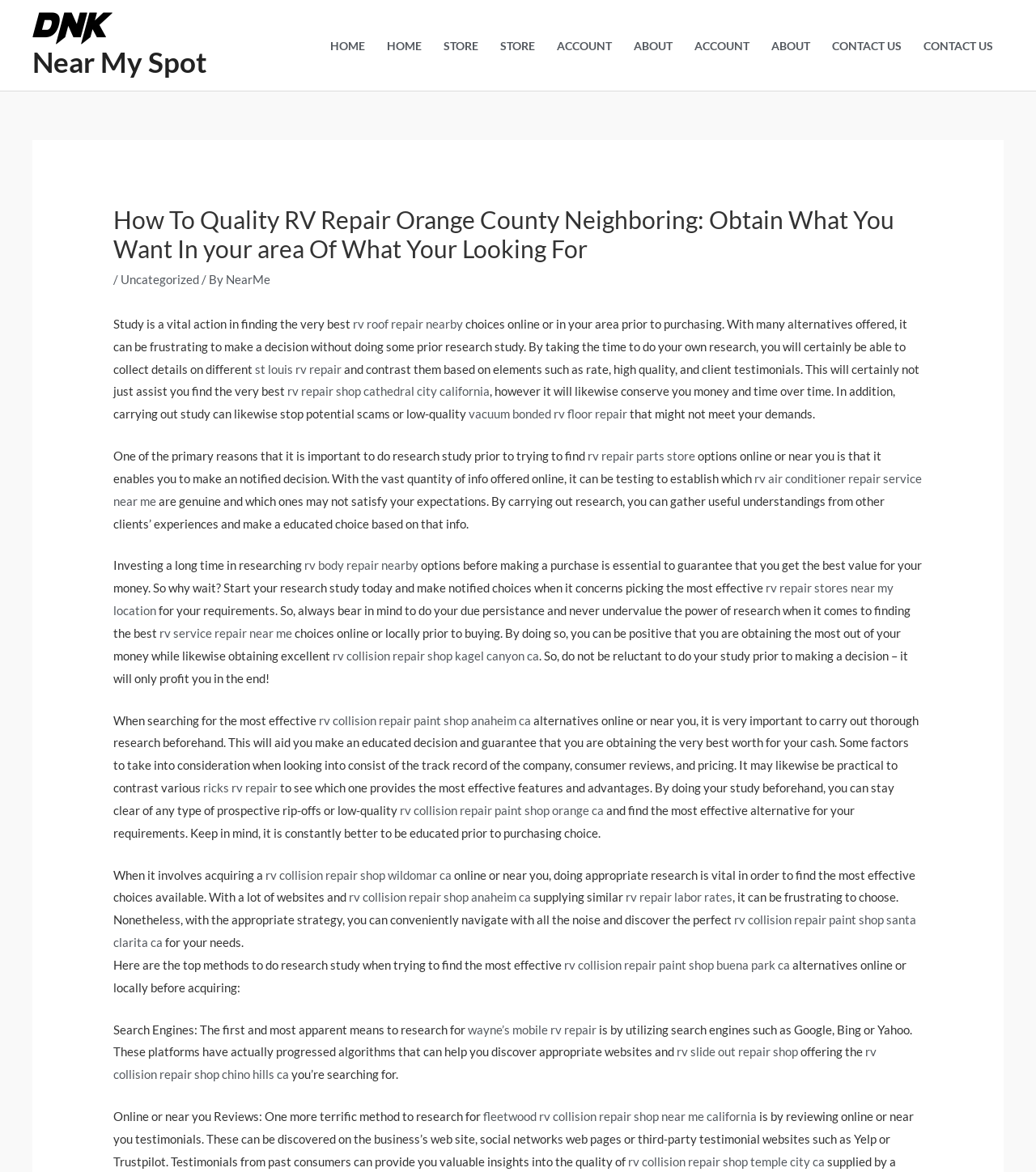From the webpage screenshot, predict the bounding box coordinates (top-left x, top-left y, bottom-right x, bottom-right y) for the UI element described here: ricks rv repair

[0.196, 0.666, 0.268, 0.678]